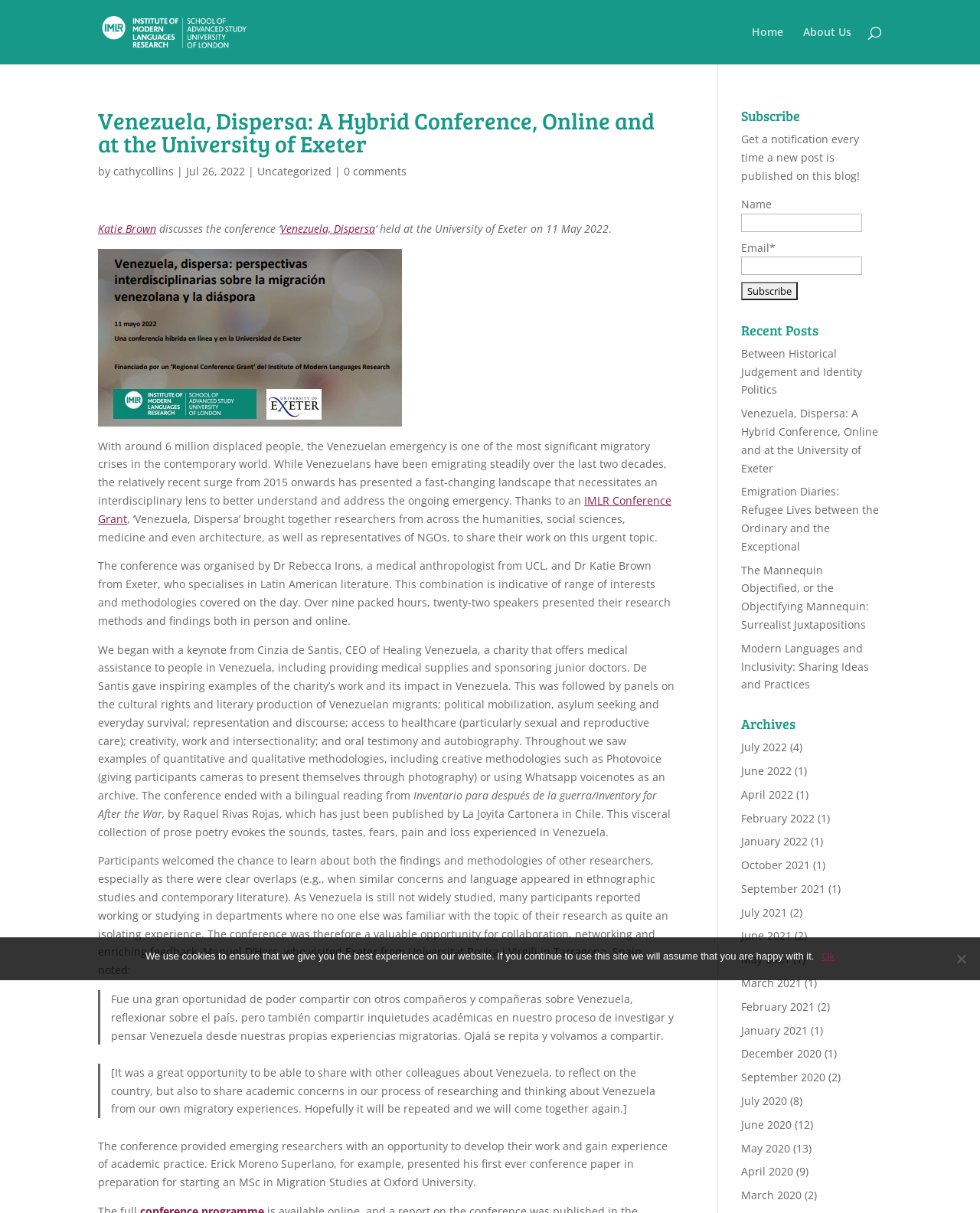Find the bounding box coordinates of the element's region that should be clicked in order to follow the given instruction: "Enter your email address". The coordinates should consist of four float numbers between 0 and 1, i.e., [left, top, right, bottom].

[0.756, 0.212, 0.88, 0.227]